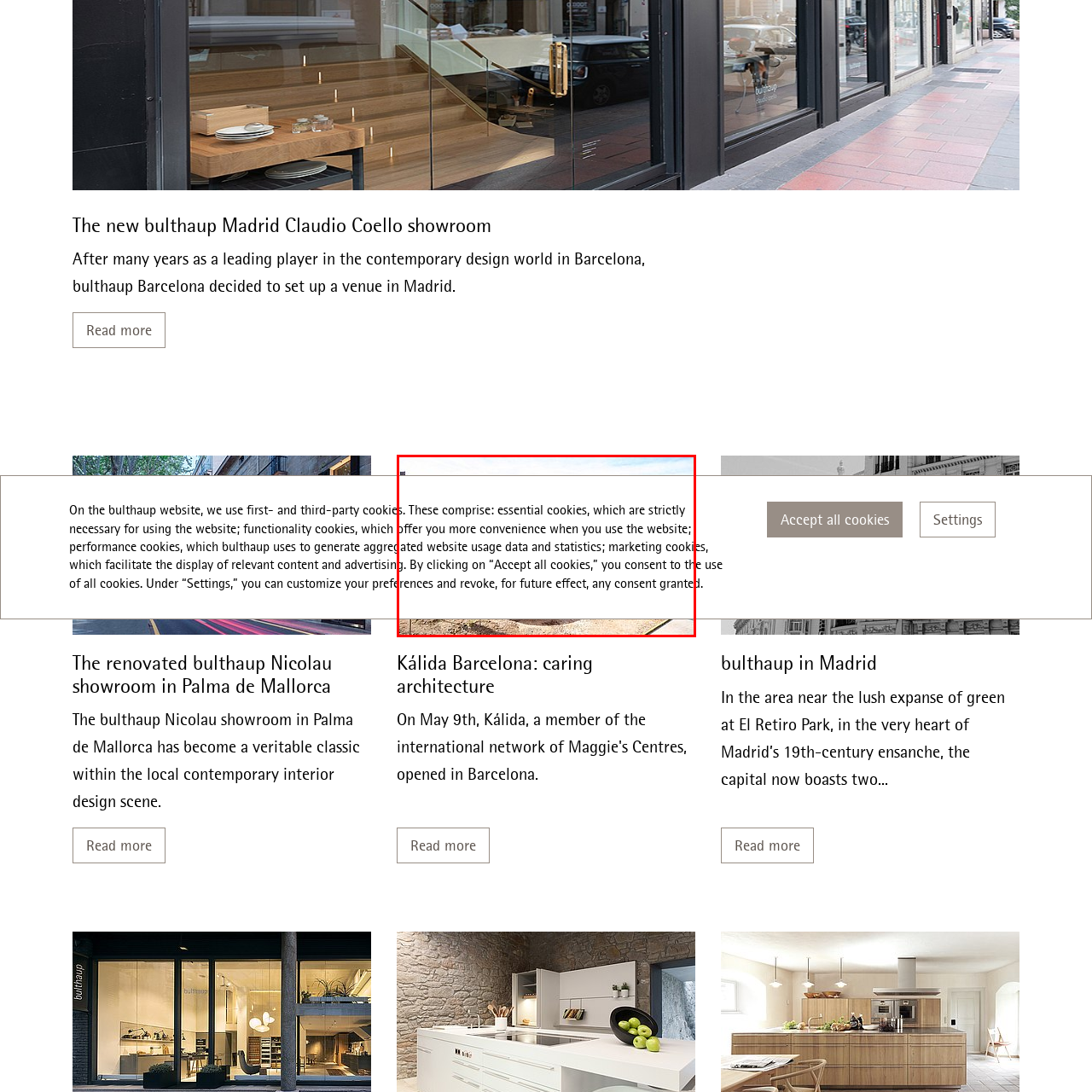Write a thorough description of the contents of the image marked by the red outline.

The image showcases the "Kálida" concept, which embodies caring architecture, possibly highlighting a design that fosters community and well-being. Positioned in Barcelona, Kálida represents a fusion of innovative design and functional spaces tailored for social interaction and support. The context emphasizes contemporary architectural efforts that prioritize user experience and emotional connectivity within urban environments. This image visually encapsulates the essence of Kálida, inviting viewers to engage with the thoughtful design philosophy it represents.